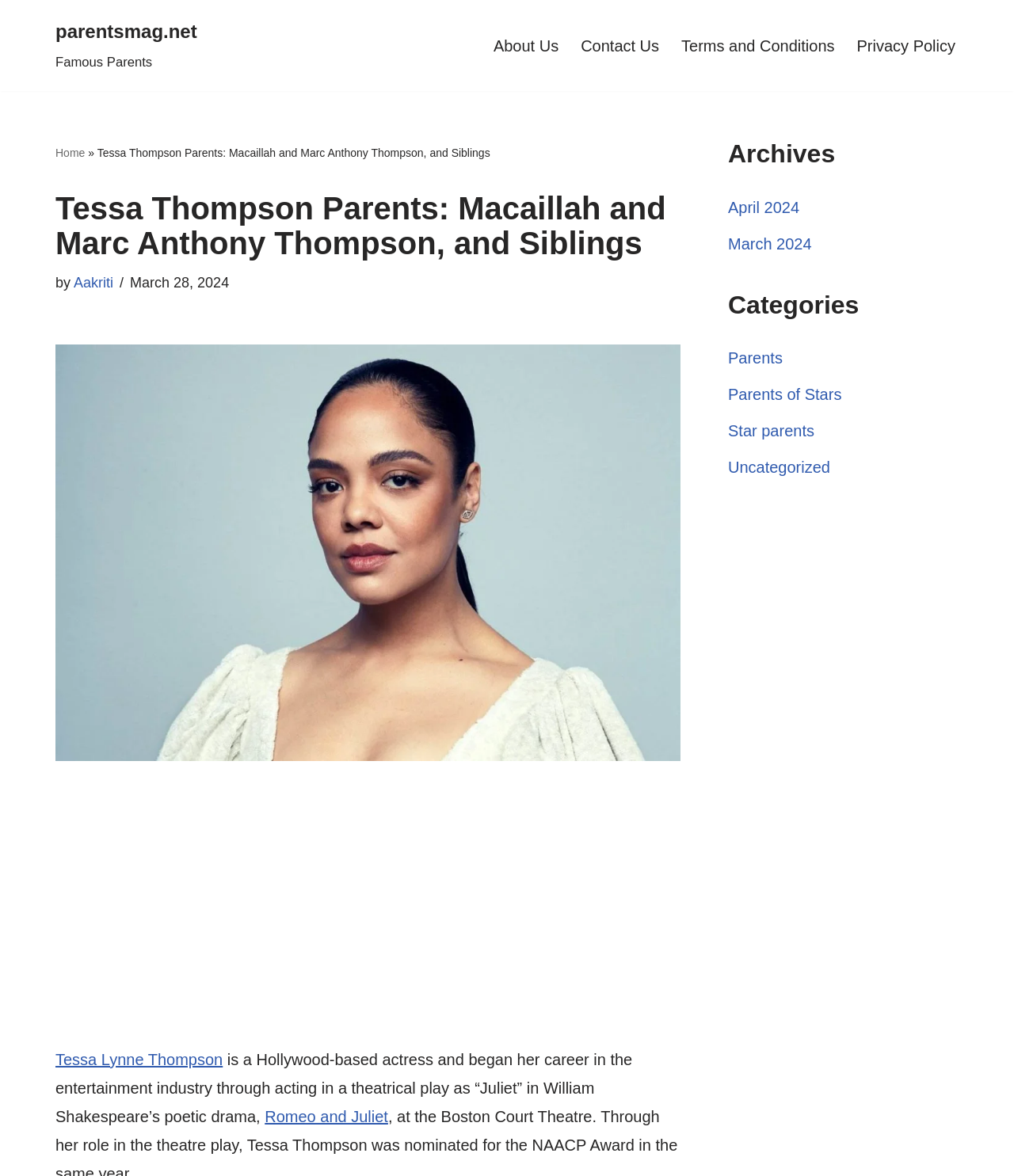When was the article about Tessa Thompson's parents published?
Look at the image and respond with a one-word or short phrase answer.

March 28, 2024